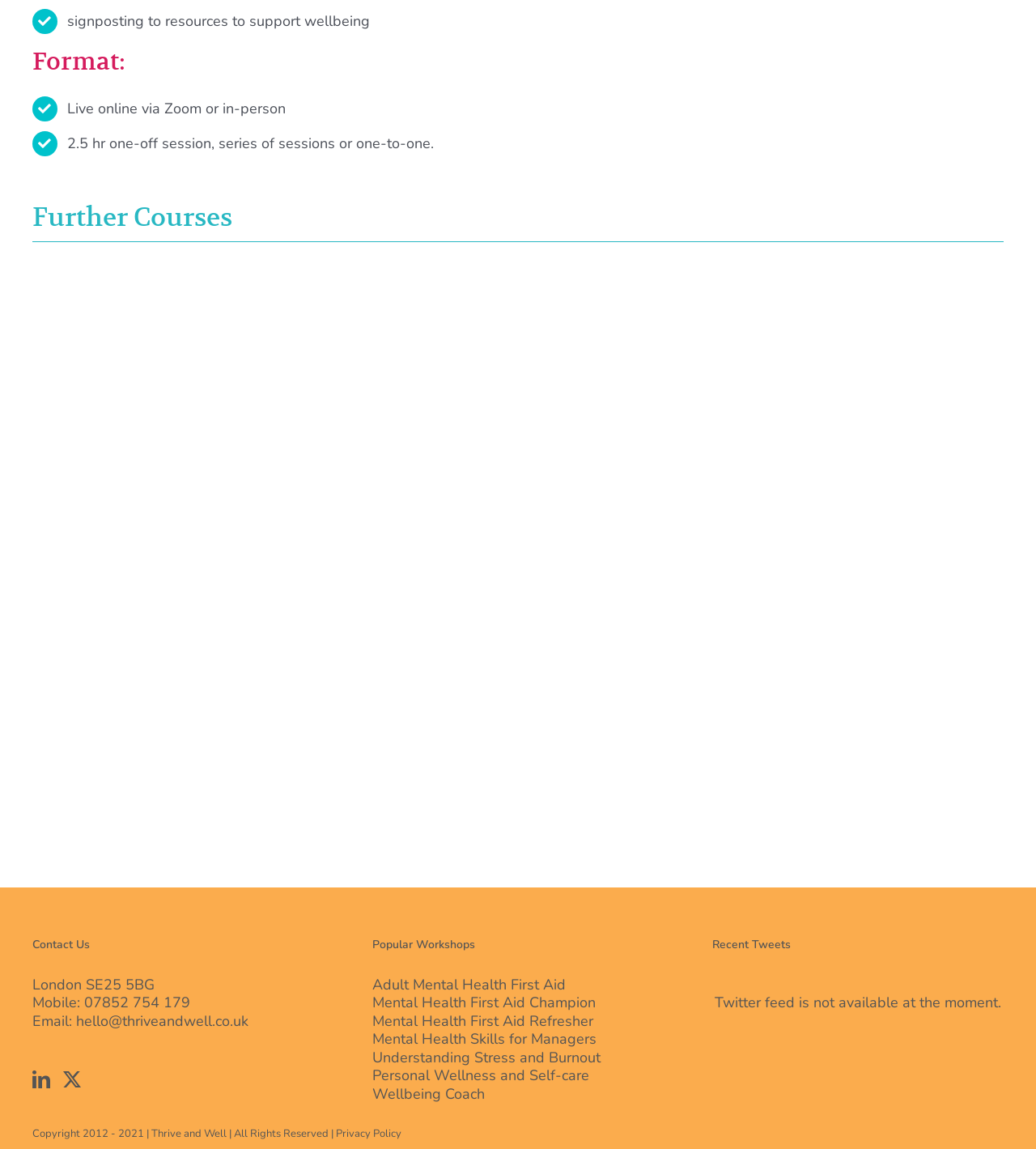Locate the bounding box coordinates for the element described below: "aria-label="Twitter"". The coordinates must be four float values between 0 and 1, formatted as [left, top, right, bottom].

[0.061, 0.932, 0.078, 0.947]